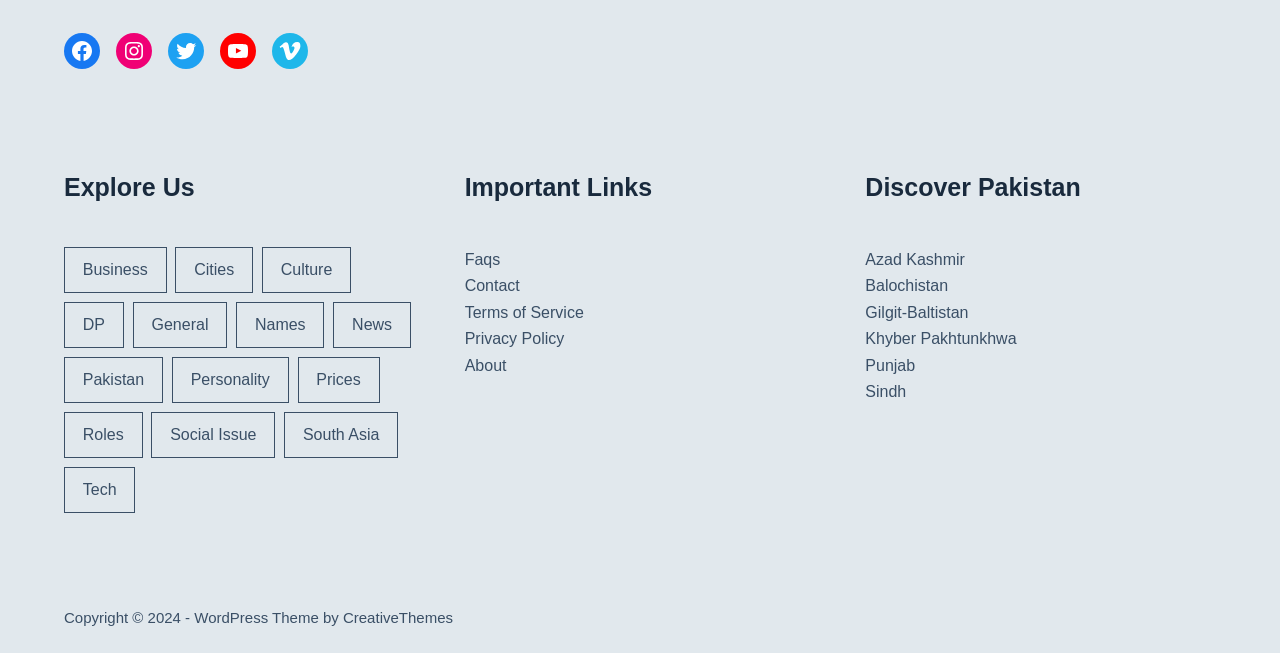Please identify the bounding box coordinates of the clickable area that will fulfill the following instruction: "Contact us". The coordinates should be in the format of four float numbers between 0 and 1, i.e., [left, top, right, bottom].

[0.363, 0.425, 0.406, 0.451]